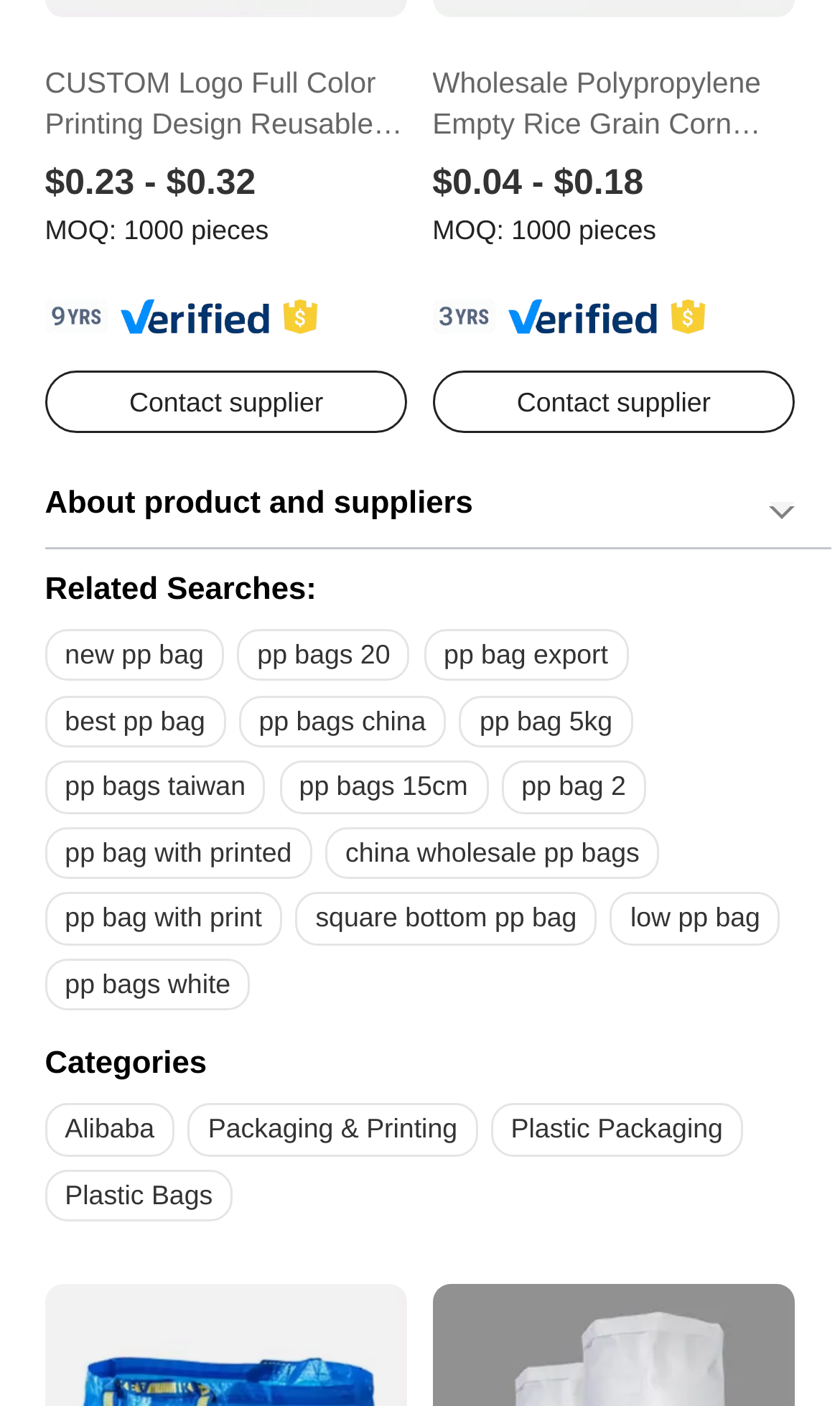Determine the bounding box coordinates of the section I need to click to execute the following instruction: "Contact supplier". Provide the coordinates as four float numbers between 0 and 1, i.e., [left, top, right, bottom].

[0.053, 0.263, 0.485, 0.308]